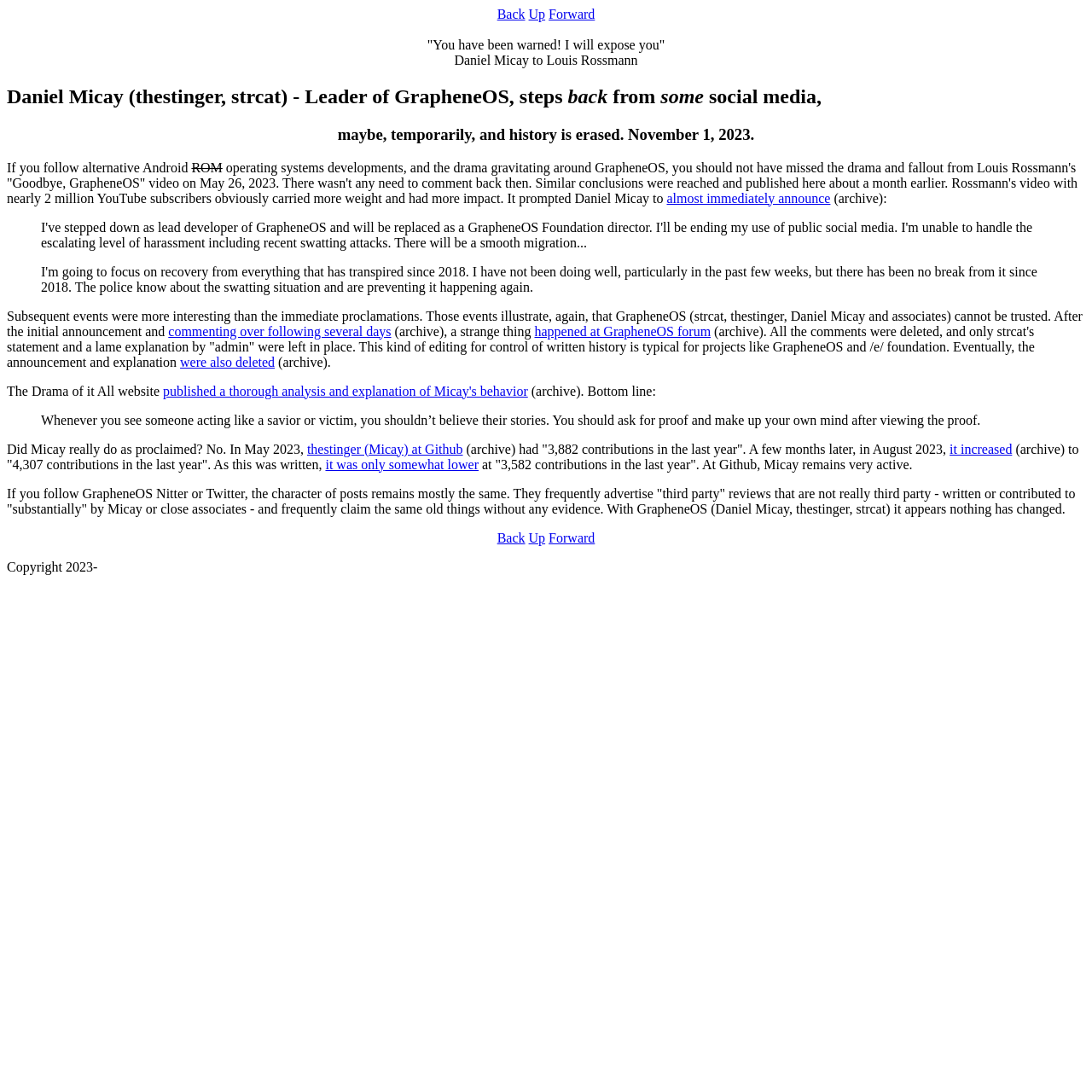Construct a thorough caption encompassing all aspects of the webpage.

This webpage appears to be an article discussing Daniel Micay, the leader of GrapheneOS, and his recent actions. At the top of the page, there are three links: "Back", "Up", and "Forward", which are likely navigation buttons. Below these links, there is a quote "You have been warned! I will expose you" in a prominent position.

The main content of the article is divided into several sections, each with its own heading. The first heading reads "Daniel Micay (thestinger, strcat) - Leader of GrapheneOS, steps back from some social media, maybe, temporarily, and history is erased. November 1, 2023." This section discusses Micay's decision to step back from social media and the drama surrounding GrapheneOS.

The next section discusses the fallout from Louis Rossmann's "Goodbye, GrapheneOS" video and its impact on Micay's actions. There are several links to archived pages and external sources, including YouTube and Github, which provide evidence for the claims made in the article.

The article also includes several blockquotes, which appear to be quotes or statements from Micay or others involved in the GrapheneOS project. These blockquotes are scattered throughout the article and provide additional context to the discussion.

Throughout the article, there are links to external sources, including archives of Micay's statements and announcements, which provide evidence for the claims made in the article. The article concludes with a statement about Micay's continued activity on Github and the character of his posts on social media.

At the bottom of the page, there are three more links: "Back", "Up", and "Forward", which are likely navigation buttons. There is also a copyright notice stating "Copyright 2023-".